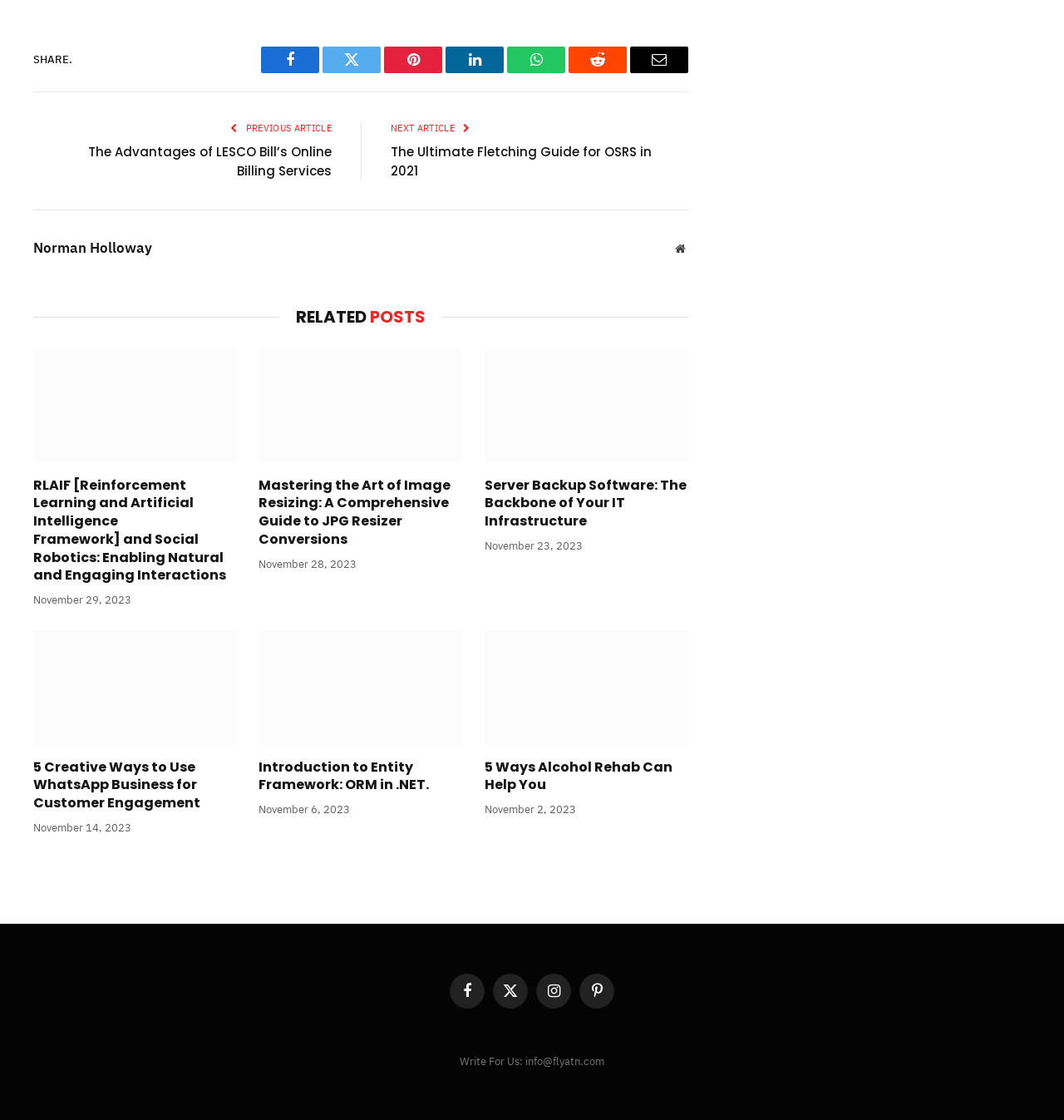Predict the bounding box coordinates of the area that should be clicked to accomplish the following instruction: "Explore the related post 'Enabling Natural and Engaging Interactions'". The bounding box coordinates should consist of four float numbers between 0 and 1, i.e., [left, top, right, bottom].

[0.031, 0.311, 0.223, 0.413]